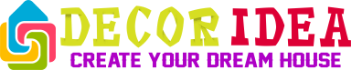Analyze the image and provide a detailed caption.

This vibrant logo, prominently featuring the text "DECOR IDEA," is designed to inspire and engage those looking to transform their living spaces. The playful use of colors—blue, green, yellow, and bold red—captures attention, while the stylized house icon suggests creativity in home design. Accompanying the main title is the tagline "CREATE YOUR DREAM HOUSE," which communicates the brand’s mission to assist individuals in realizing their ideal home environments. The overall aesthetic is inviting and energetic, appealing to a diverse audience interested in home decor and improvement.